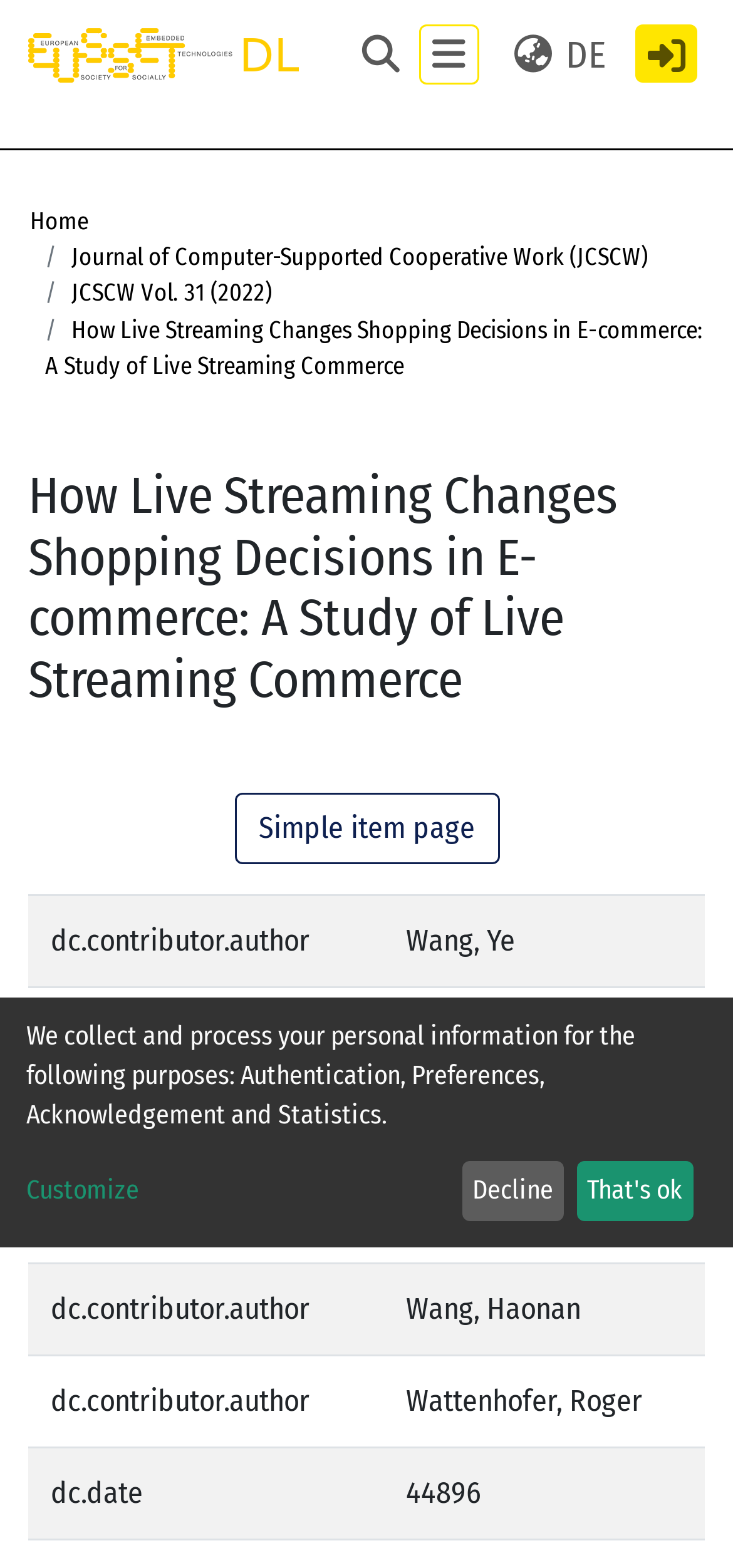Please find the bounding box coordinates of the element that you should click to achieve the following instruction: "Check the latest news". The coordinates should be presented as four float numbers between 0 and 1: [left, top, right, bottom].

None